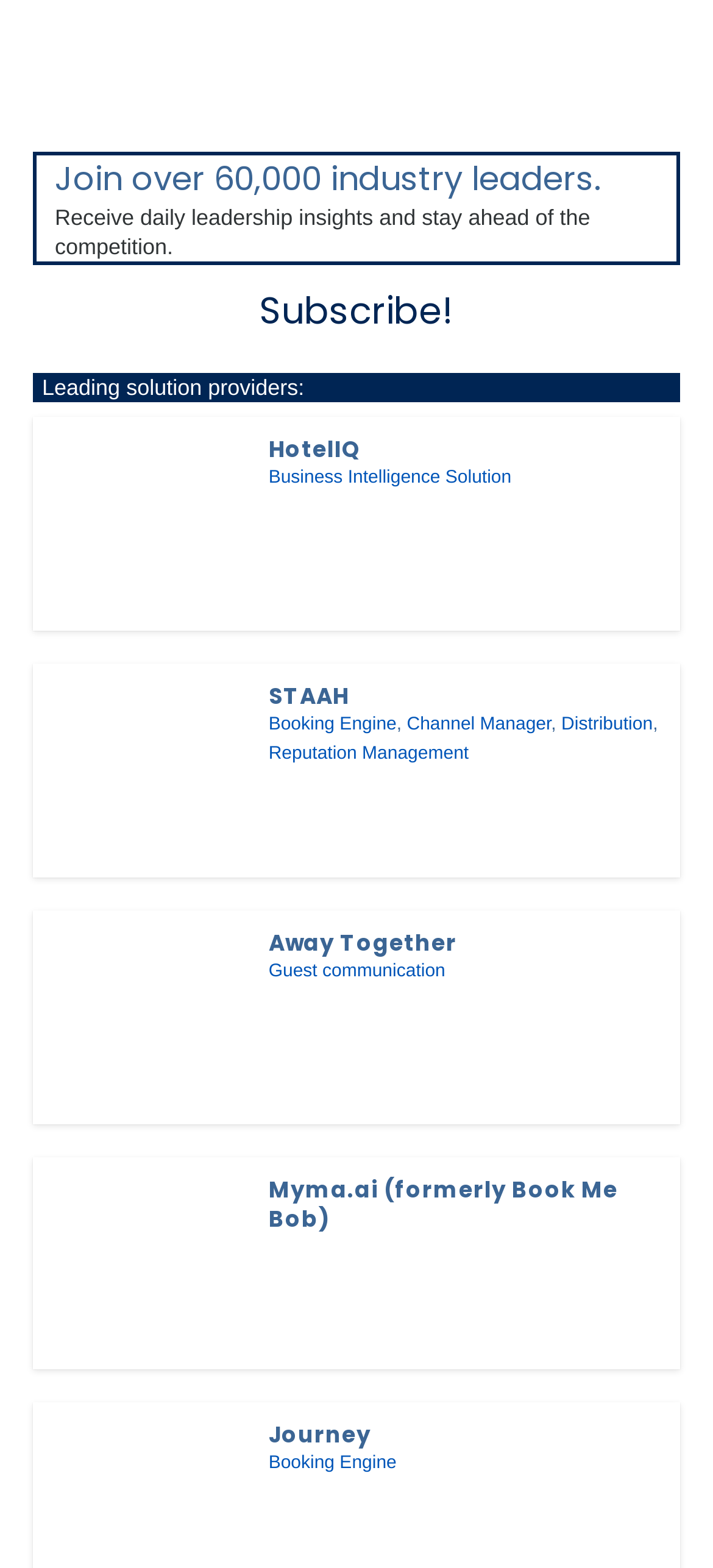Provide the bounding box coordinates for the area that should be clicked to complete the instruction: "Learn more about HotelIQ".

[0.073, 0.27, 0.318, 0.286]